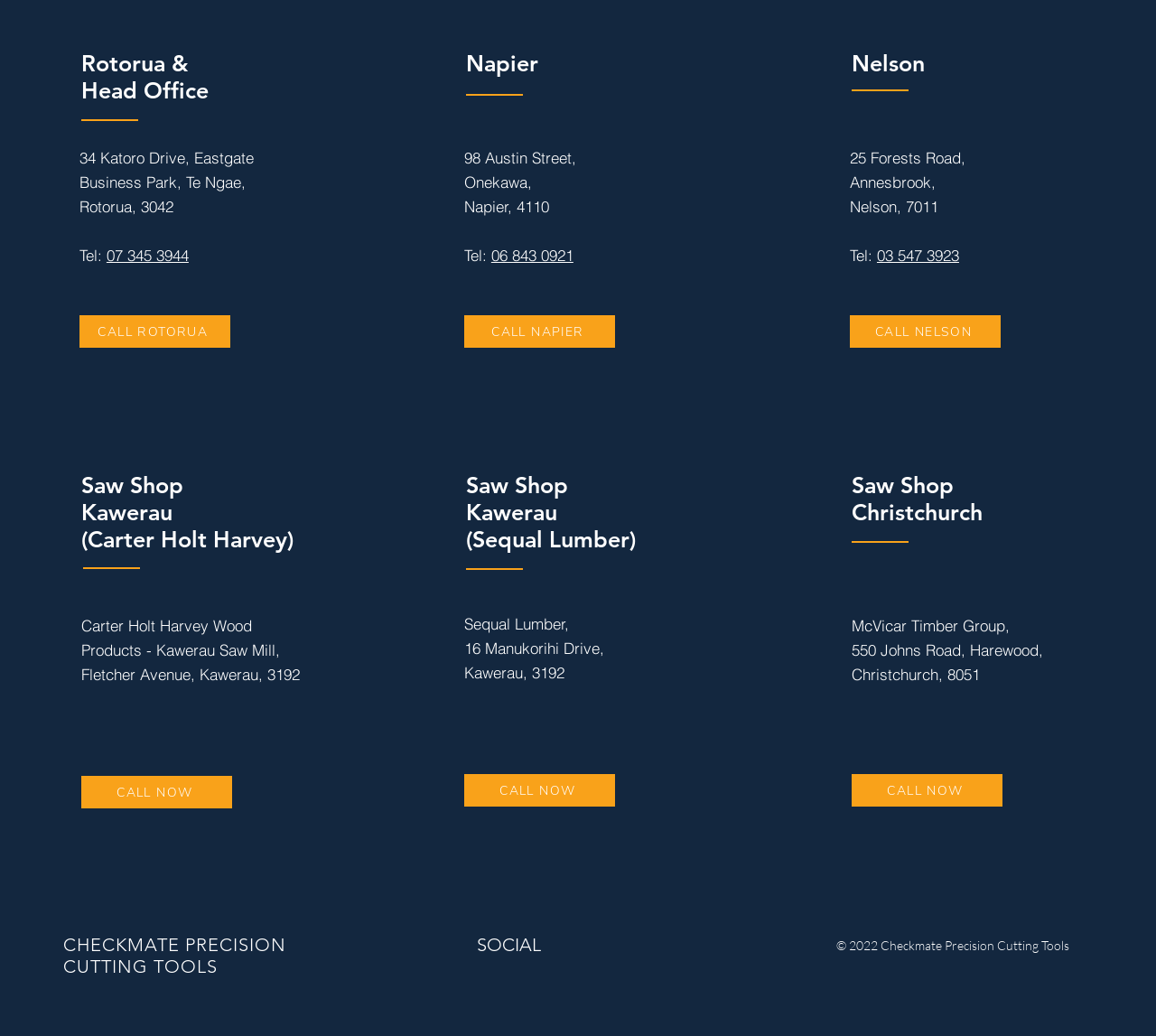Please determine the bounding box coordinates of the area that needs to be clicked to complete this task: 'Call Kawerau Saw Mill'. The coordinates must be four float numbers between 0 and 1, formatted as [left, top, right, bottom].

[0.07, 0.749, 0.201, 0.781]